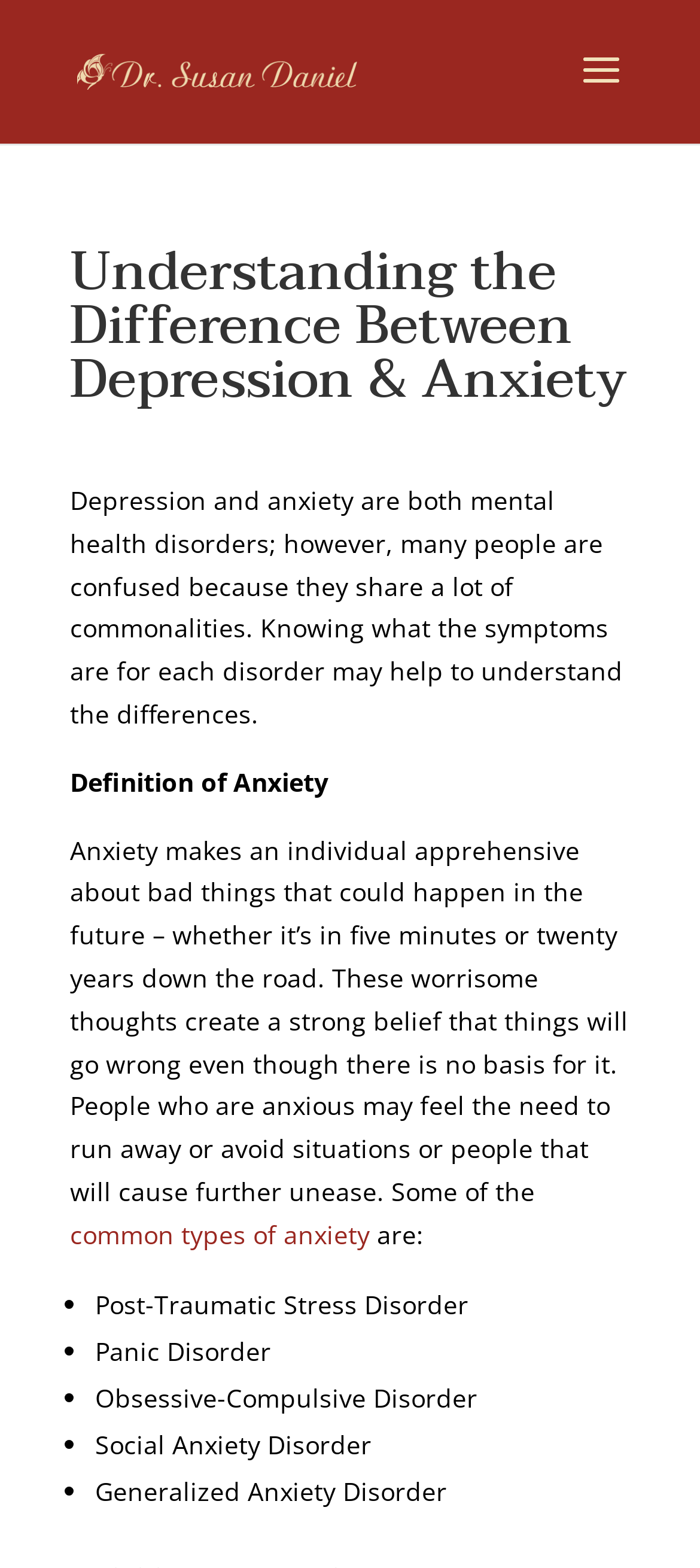Identify the bounding box for the described UI element: "alt="Dr. Susan Daniel"".

[0.11, 0.033, 0.51, 0.055]